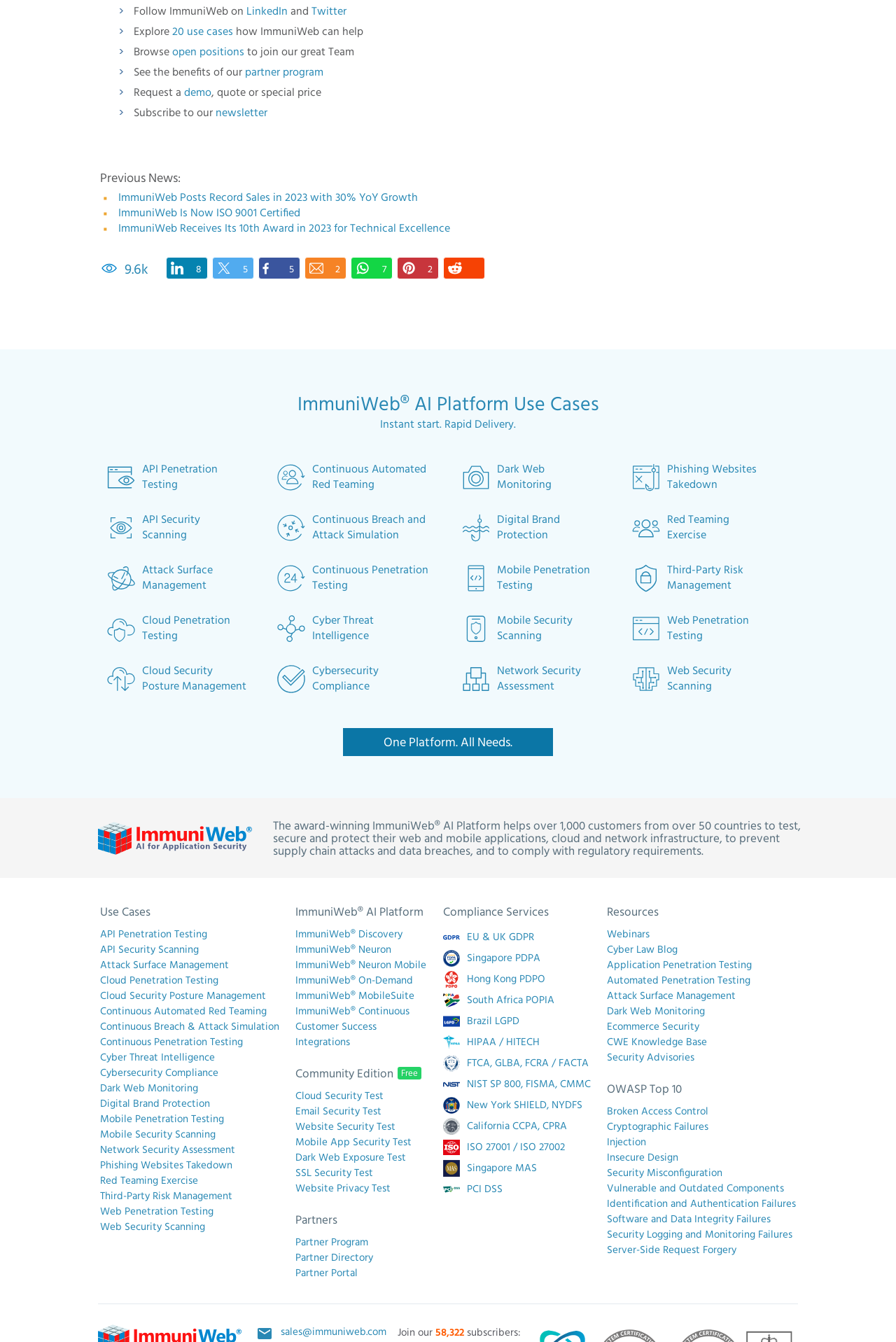Please determine the bounding box coordinates for the element that should be clicked to follow these instructions: "View Benefits".

None